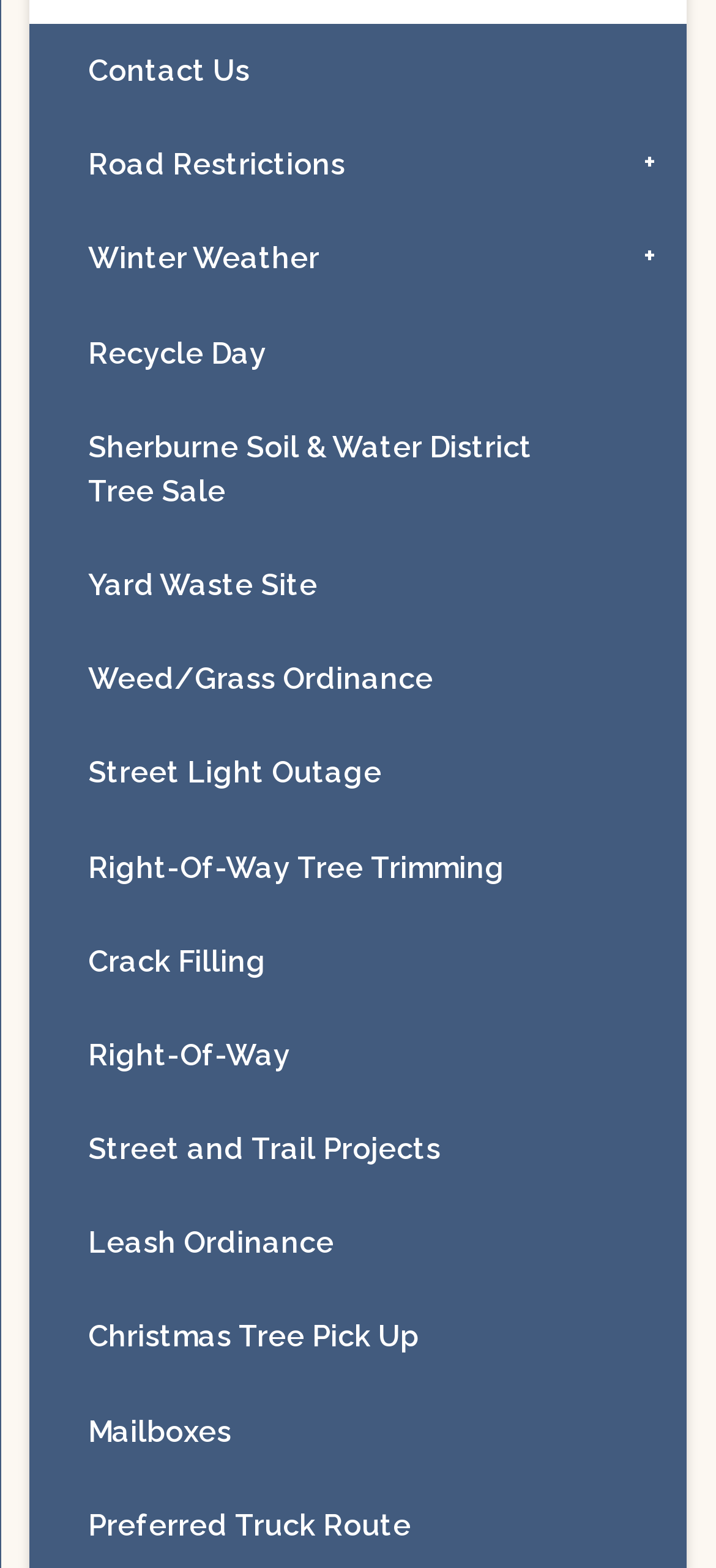Are there any menu items related to trees?
Using the visual information, reply with a single word or short phrase.

Yes